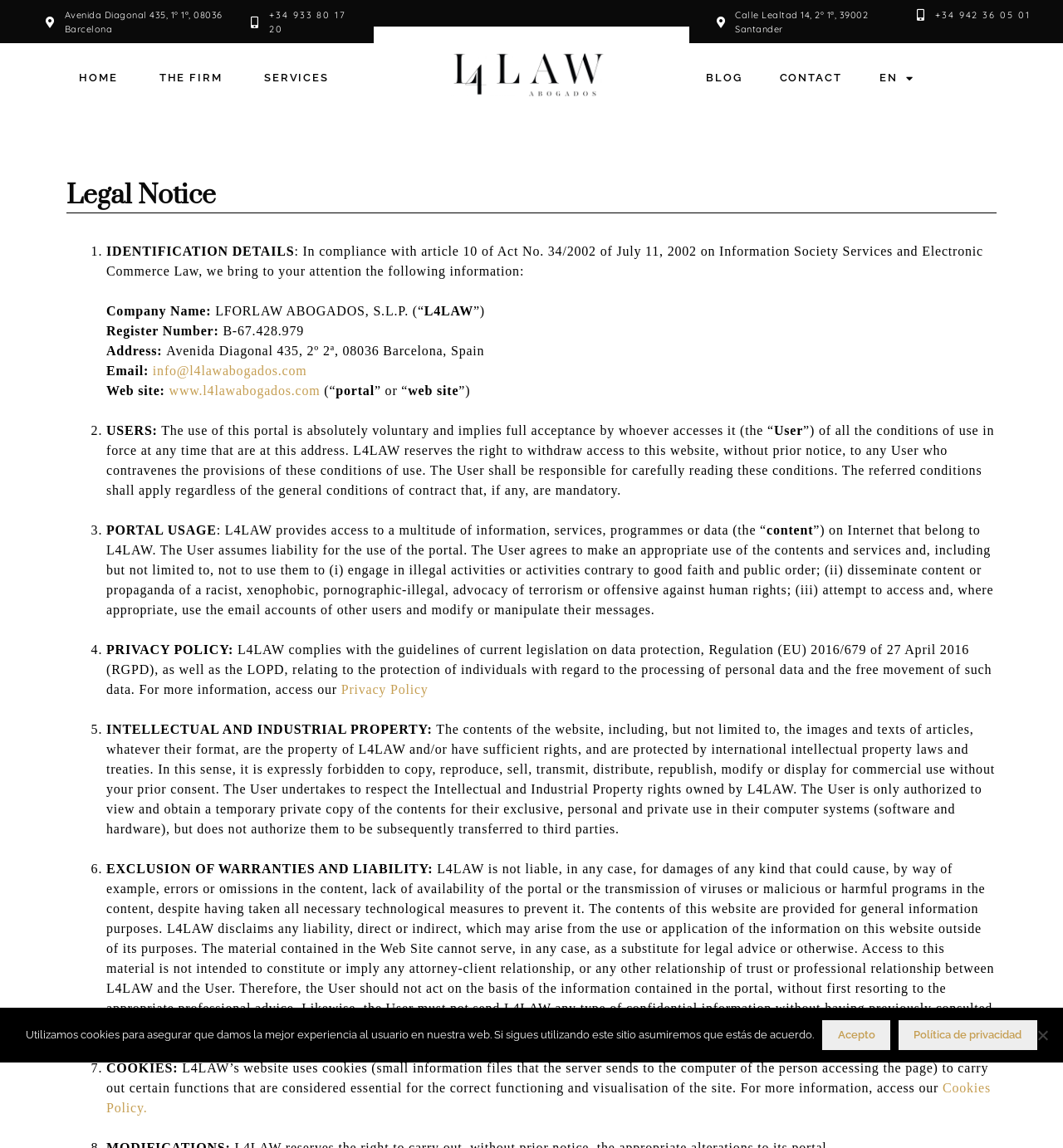Answer the following query concisely with a single word or phrase:
What is the company name of the law firm?

L4LAW ABOGADOS, S.L.P.